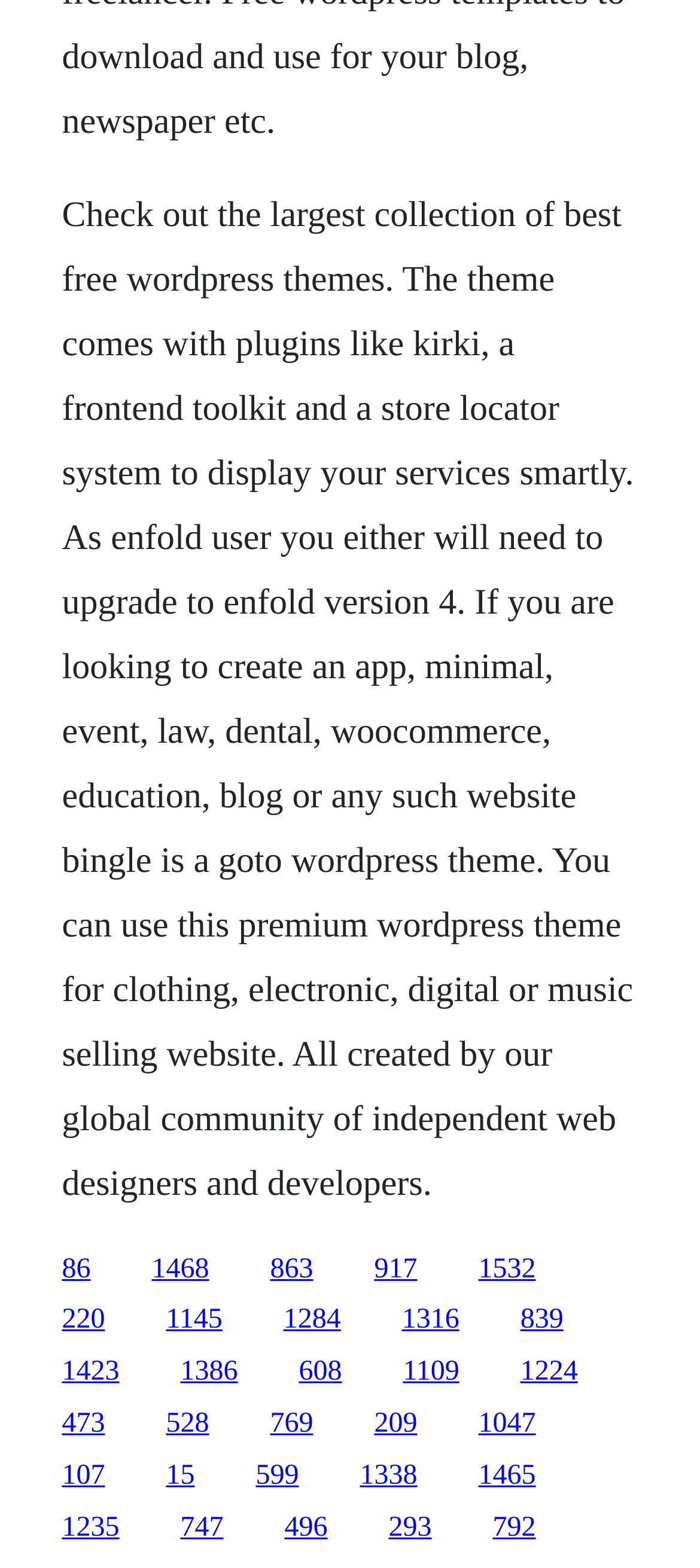Please specify the bounding box coordinates of the element that should be clicked to execute the given instruction: 'Learn more about the Kirki frontend toolkit'. Ensure the coordinates are four float numbers between 0 and 1, expressed as [left, top, right, bottom].

[0.217, 0.799, 0.299, 0.819]